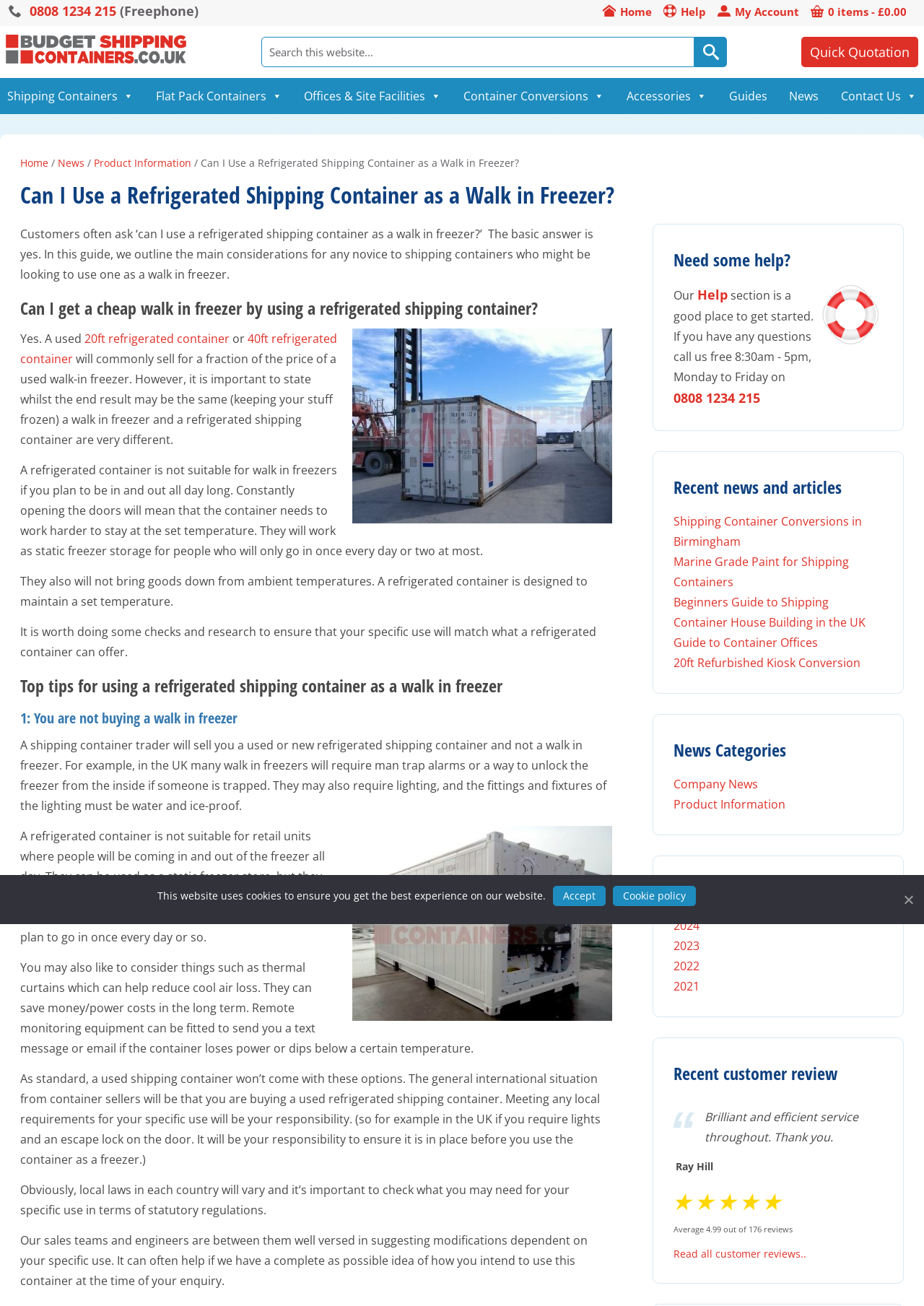Detail the various sections and features of the webpage.

This webpage is about using refrigerated shipping containers as walk-in freezers. At the top, there is a navigation menu with links to various sections, including "Shipping Containers", "Flat Pack Containers", "Offices & Site Facilities", and more. Below the navigation menu, there is a search bar and a button to search the website.

The main content of the webpage is divided into several sections. The first section has a heading "Can I Use a Refrigerated Shipping Container as a Walk in Freezer?" and provides an introduction to the topic. The text explains that while it is possible to use a refrigerated shipping container as a walk-in freezer, there are some important considerations to keep in mind.

The next section has a heading "Can I get a cheap walk in freezer by using a refrigerated shipping container?" and discusses the cost-effectiveness of using a refrigerated shipping container as a walk-in freezer. There is an image of a 40ft high cube used refrigerated shipping container in a depot below this section.

The following sections provide more information on the topic, including the differences between a refrigerated container and a walk-in freezer, and the importance of researching and checking local laws and regulations before using a refrigerated container as a walk-in freezer. There are also some top tips for using a refrigerated shipping container as a walk-in freezer, including considering thermal curtains and remote monitoring equipment.

On the right-hand side of the webpage, there are several links to recent news articles and categories, as well as a section for customer reviews. There is also a "Need some help?" section with a link to the help section and a phone number to call for assistance.

At the bottom of the webpage, there is a cookie notice dialog that informs users about the use of cookies on the website and provides options to accept or decline cookies.